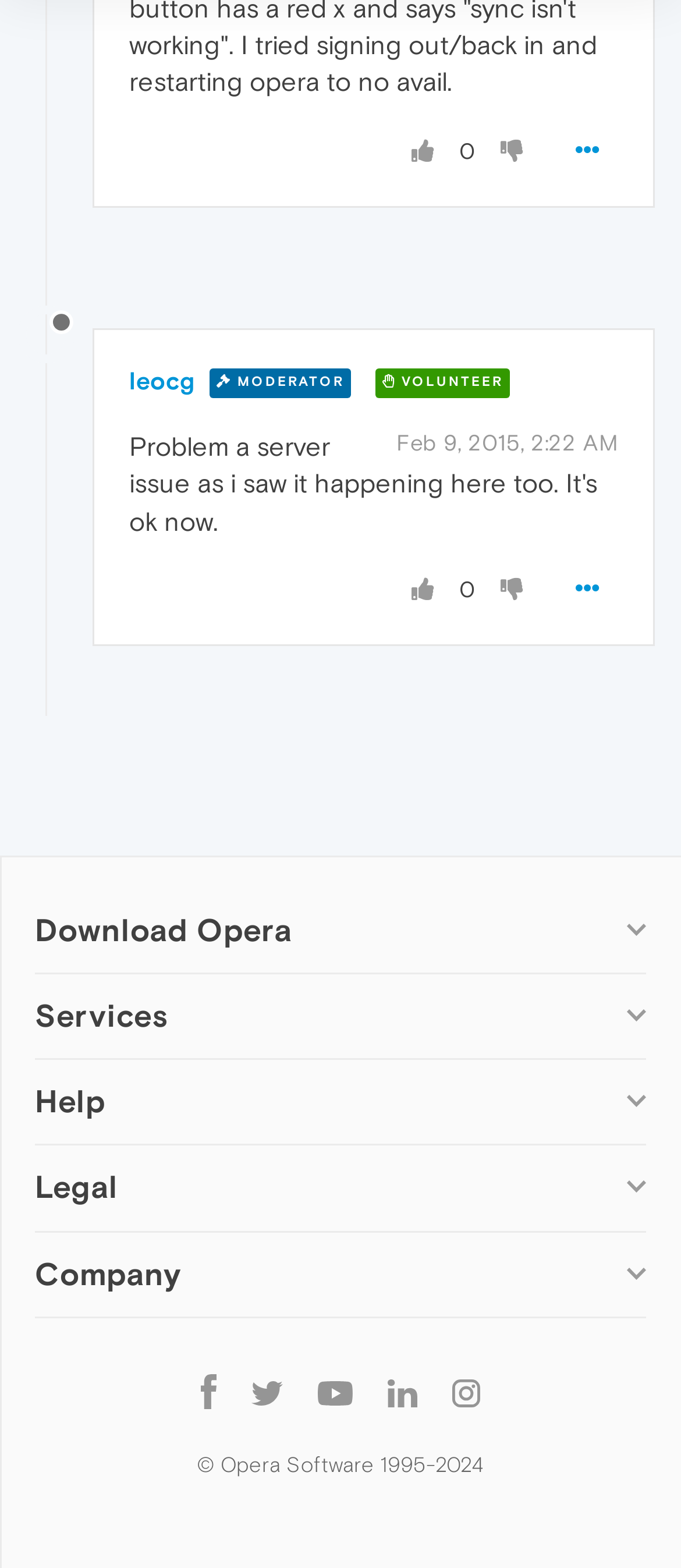Locate the bounding box coordinates of the clickable area needed to fulfill the instruction: "Share on Facebook".

None